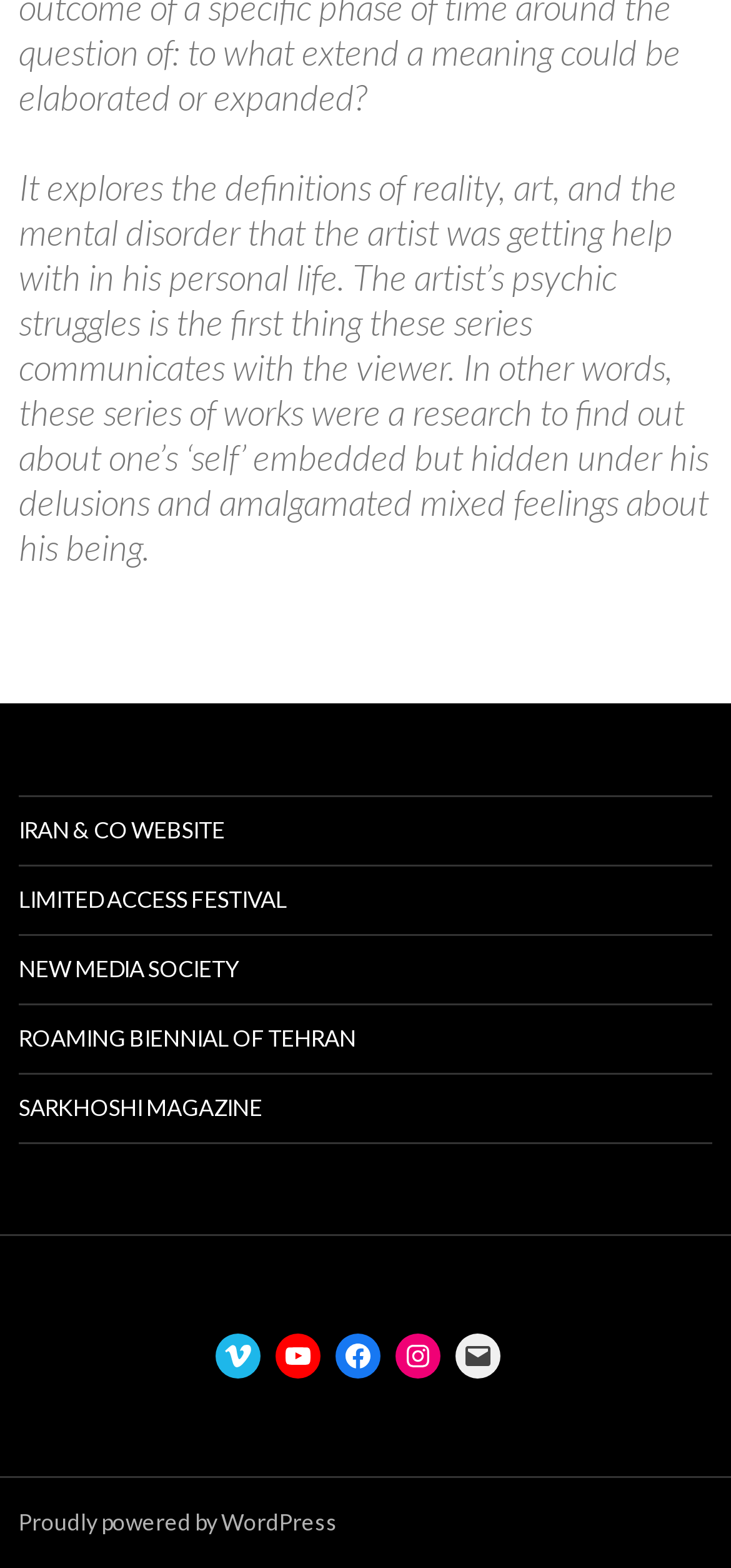Please find and report the bounding box coordinates of the element to click in order to perform the following action: "Explore the ROAMING BIENNIAL OF TEHRAN". The coordinates should be expressed as four float numbers between 0 and 1, in the format [left, top, right, bottom].

[0.026, 0.641, 0.974, 0.684]